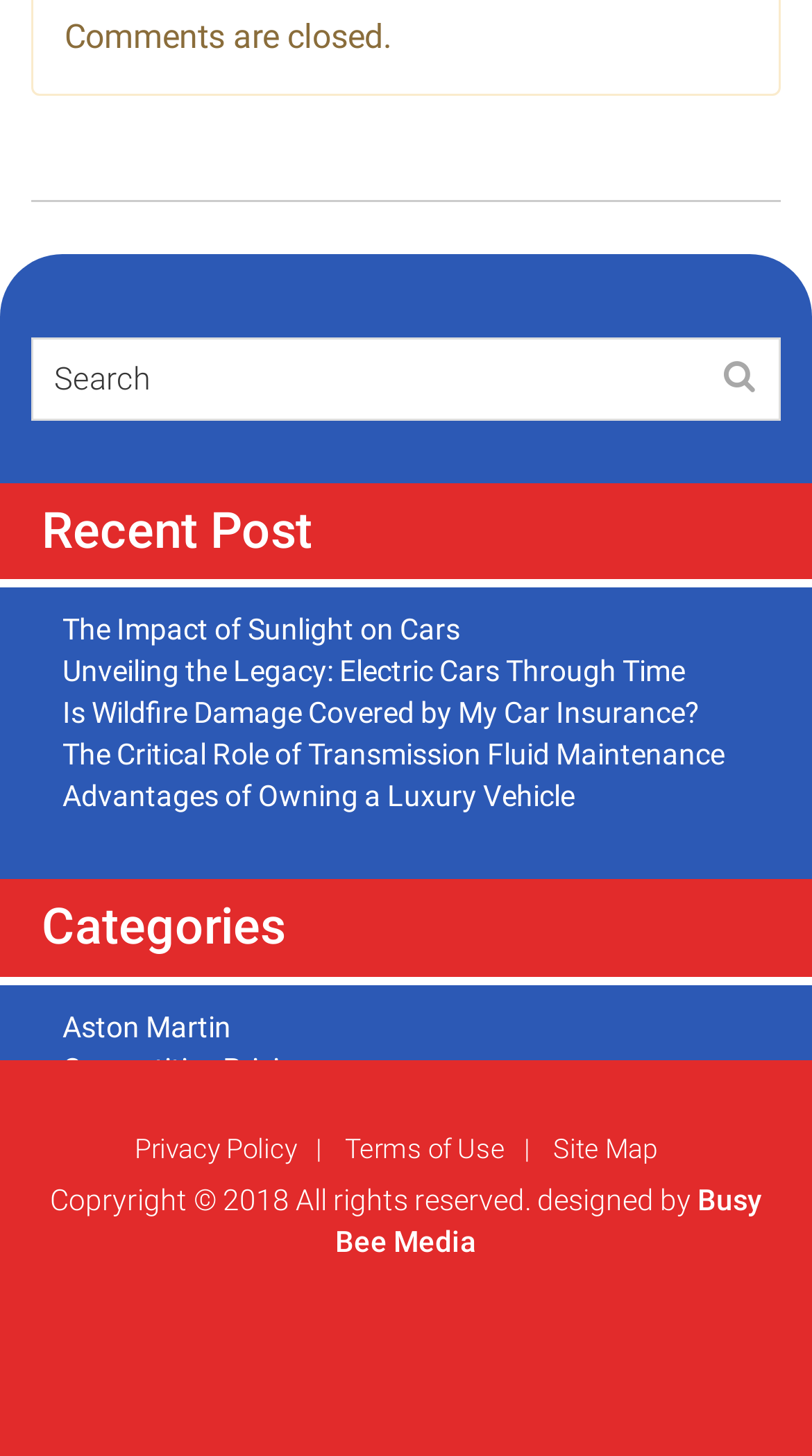What is the text above the list of categories?
Look at the image and provide a short answer using one word or a phrase.

Categories